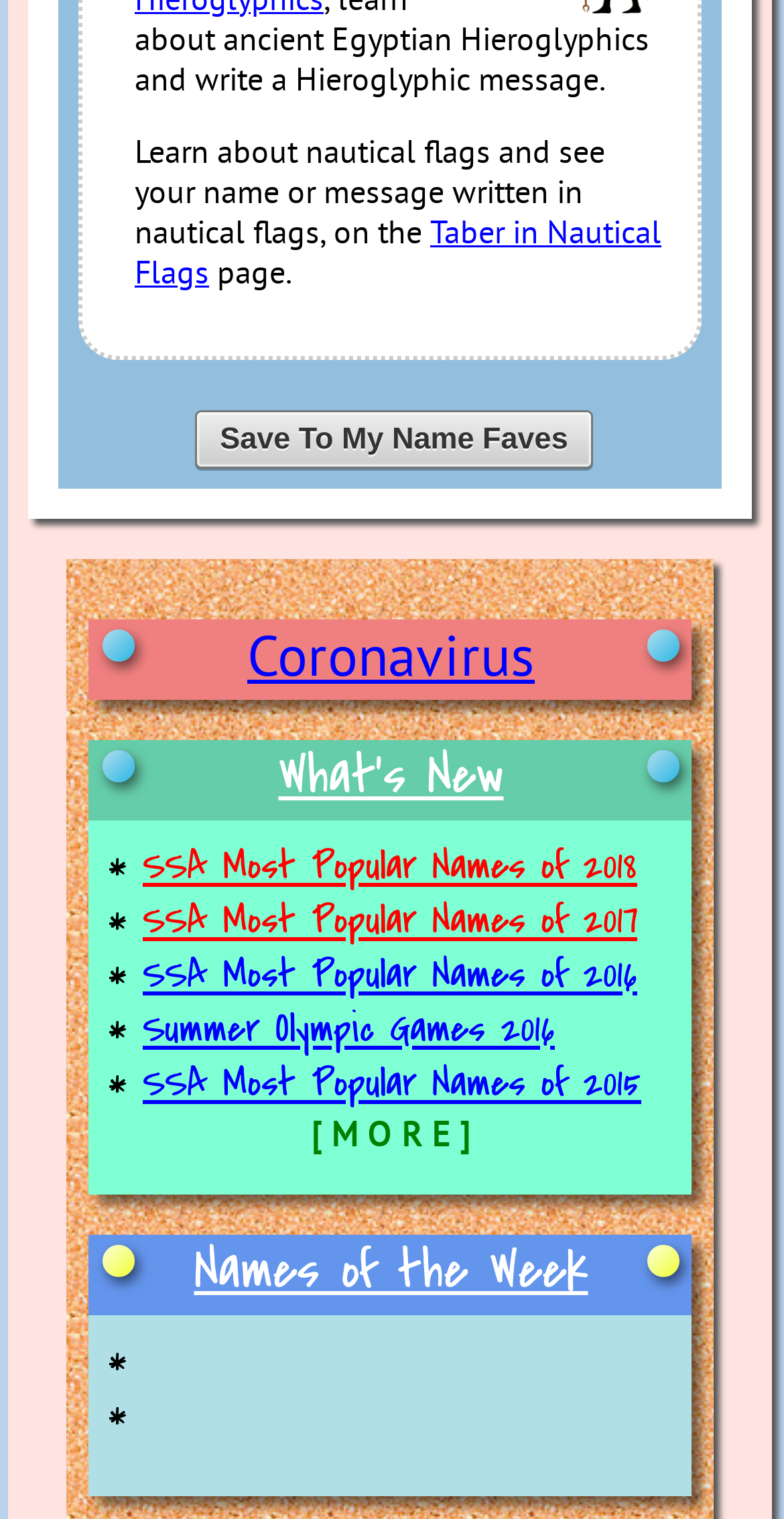Determine the bounding box coordinates for the area that needs to be clicked to fulfill this task: "View SSA Most Popular Names of 2018". The coordinates must be given as four float numbers between 0 and 1, i.e., [left, top, right, bottom].

[0.182, 0.553, 0.813, 0.589]